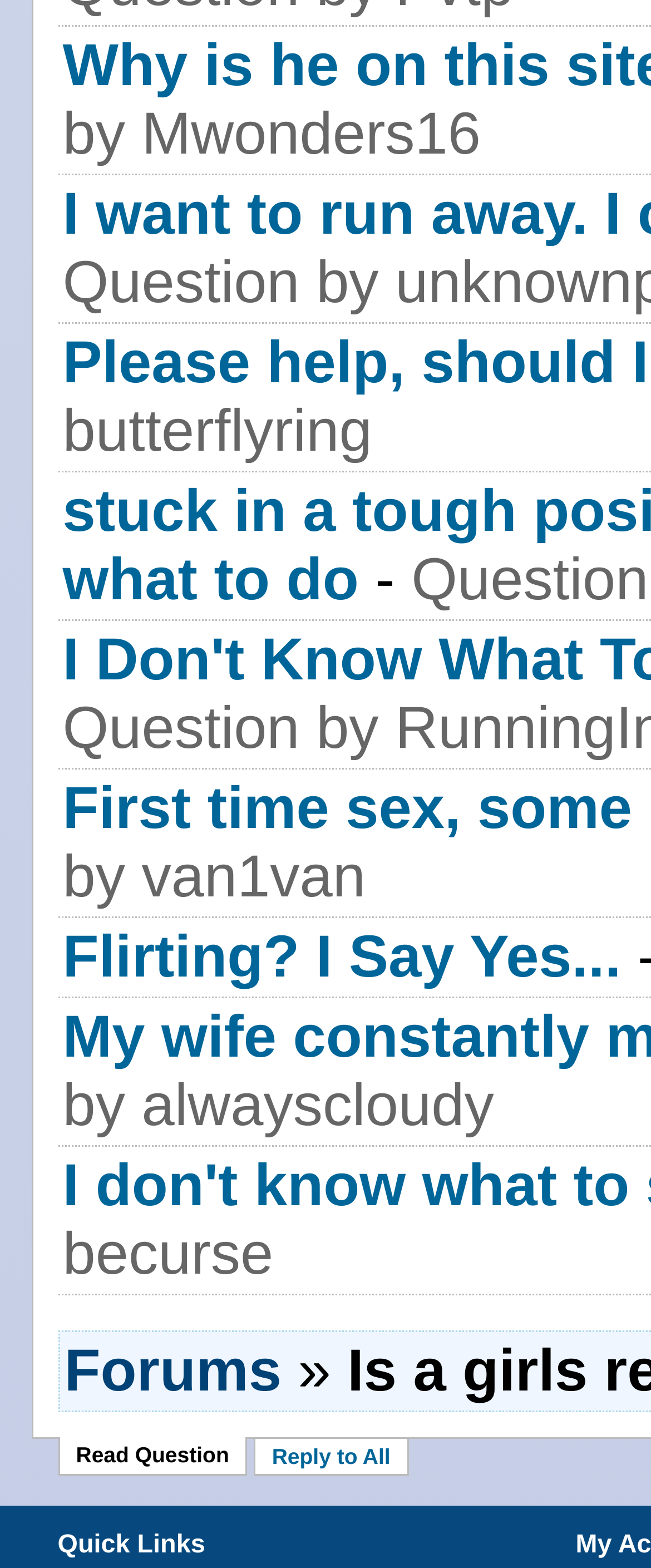Can you find the bounding box coordinates for the UI element given this description: "Forums"? Provide the coordinates as four float numbers between 0 and 1: [left, top, right, bottom].

[0.099, 0.427, 0.432, 0.443]